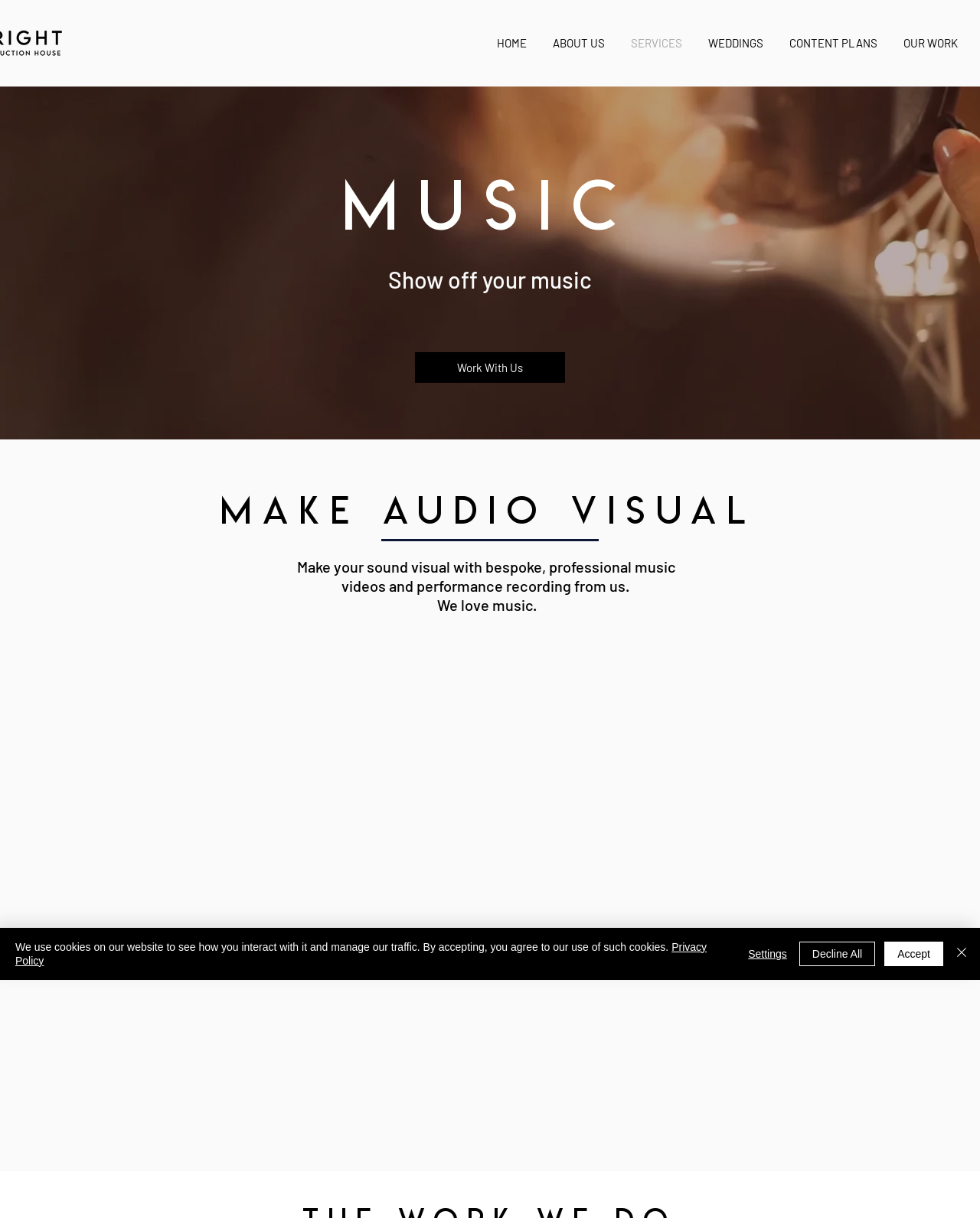Find the bounding box coordinates of the element to click in order to complete this instruction: "Work with the music video production team". The bounding box coordinates must be four float numbers between 0 and 1, denoted as [left, top, right, bottom].

[0.423, 0.289, 0.577, 0.314]